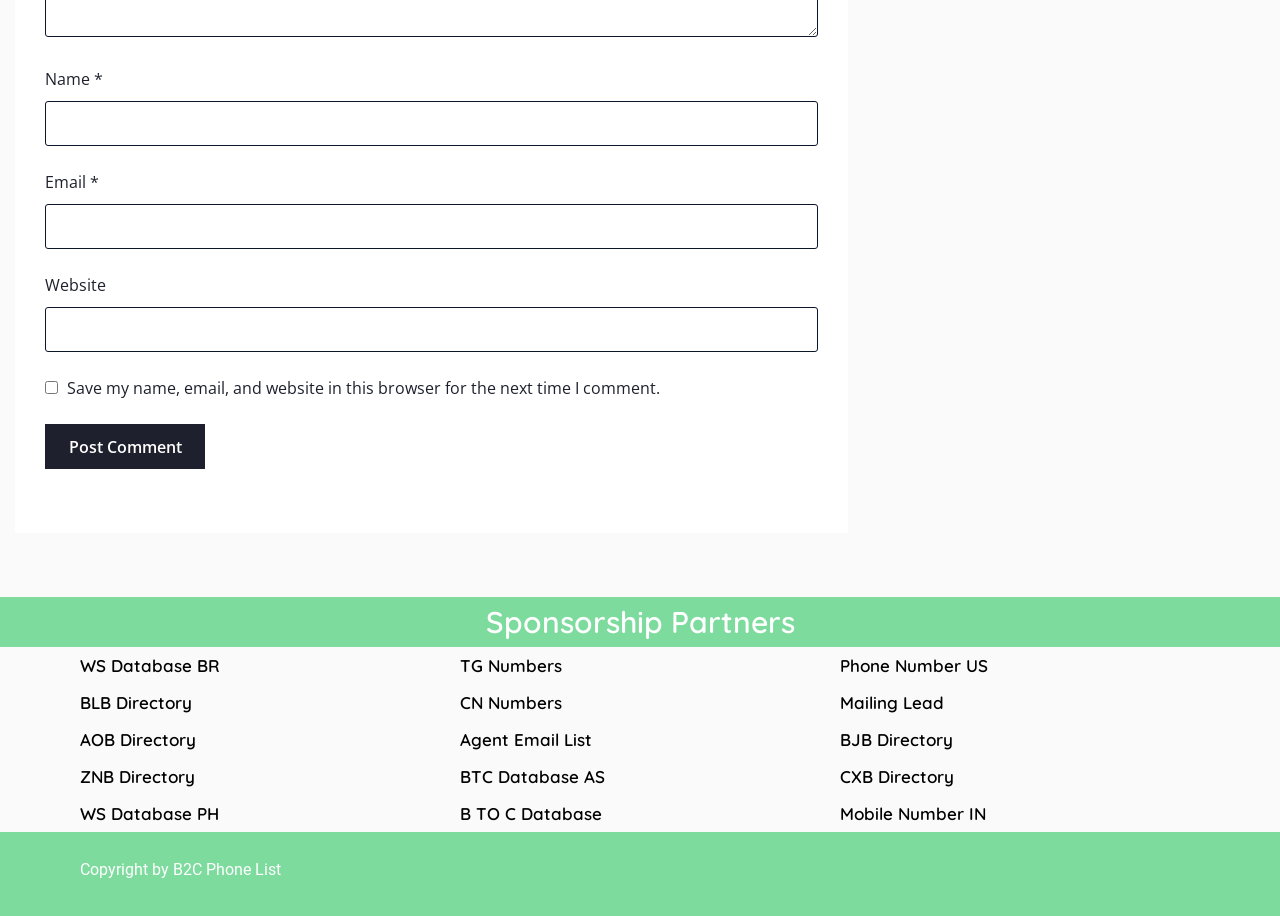Based on the element description, predict the bounding box coordinates (top-left x, top-left y, bottom-right x, bottom-right y) for the UI element in the screenshot: B TO C Database

[0.359, 0.877, 0.47, 0.9]